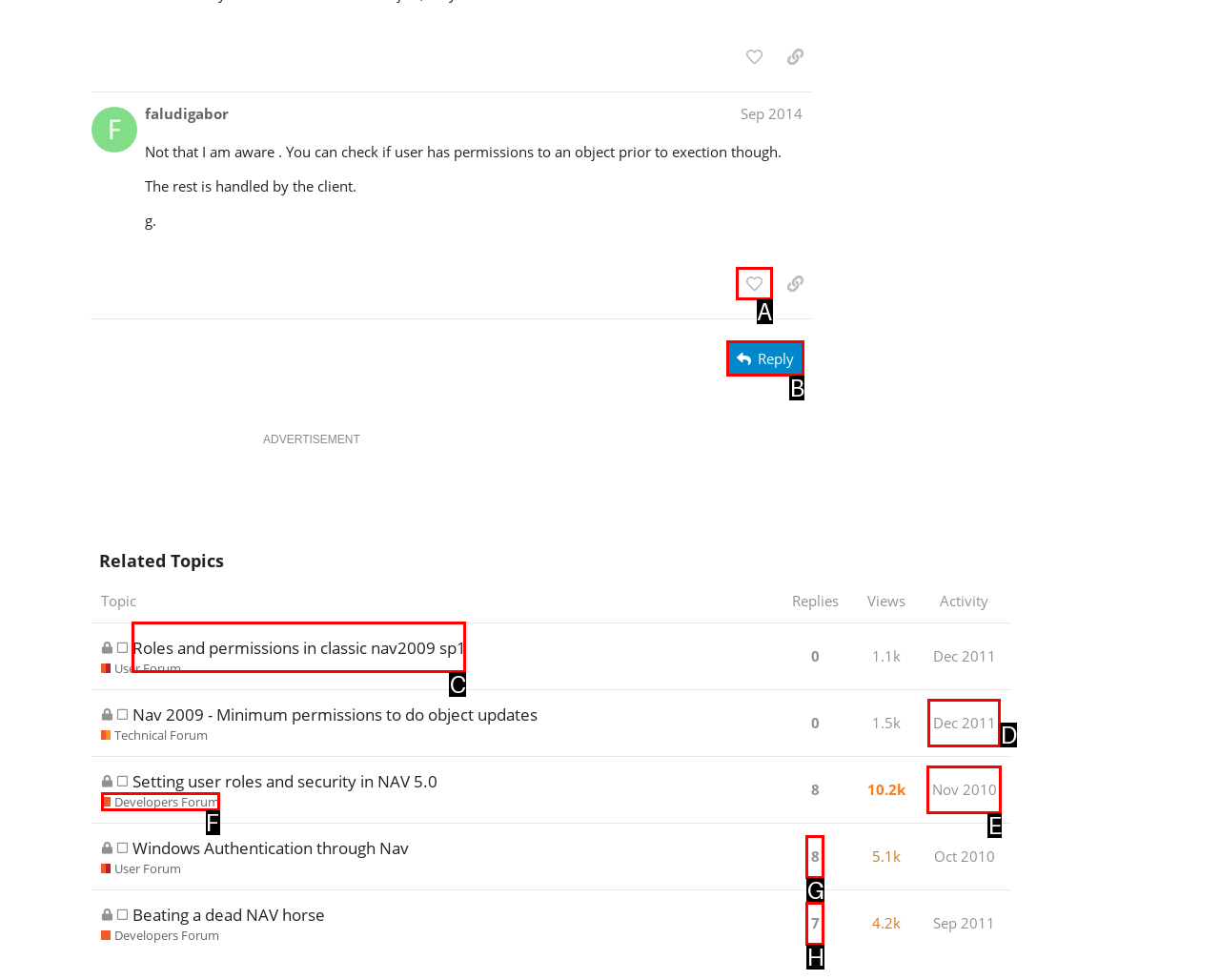Select the letter associated with the UI element you need to click to perform the following action: View related topic 'Roles and permissions in classic nav2009 sp1'
Reply with the correct letter from the options provided.

C